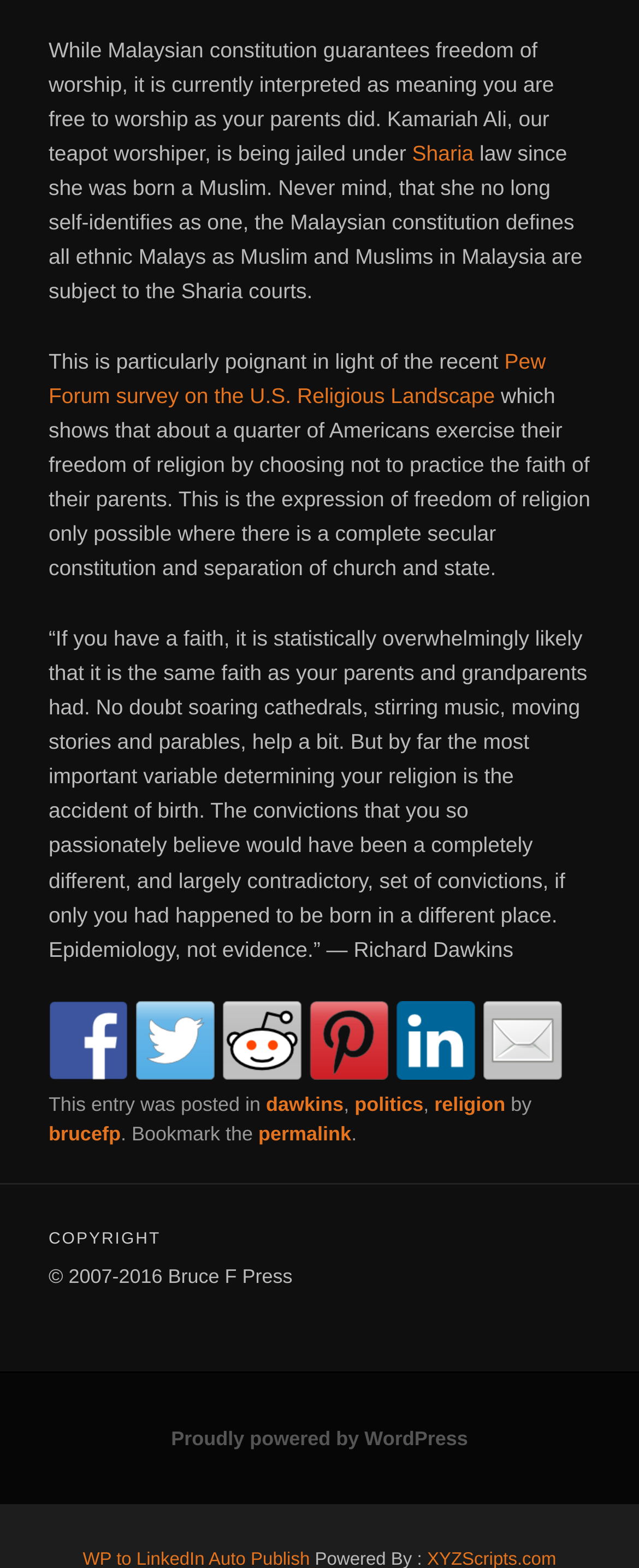Who wrote the quote about faith and birth?
Based on the screenshot, provide your answer in one word or phrase.

Richard Dawkins